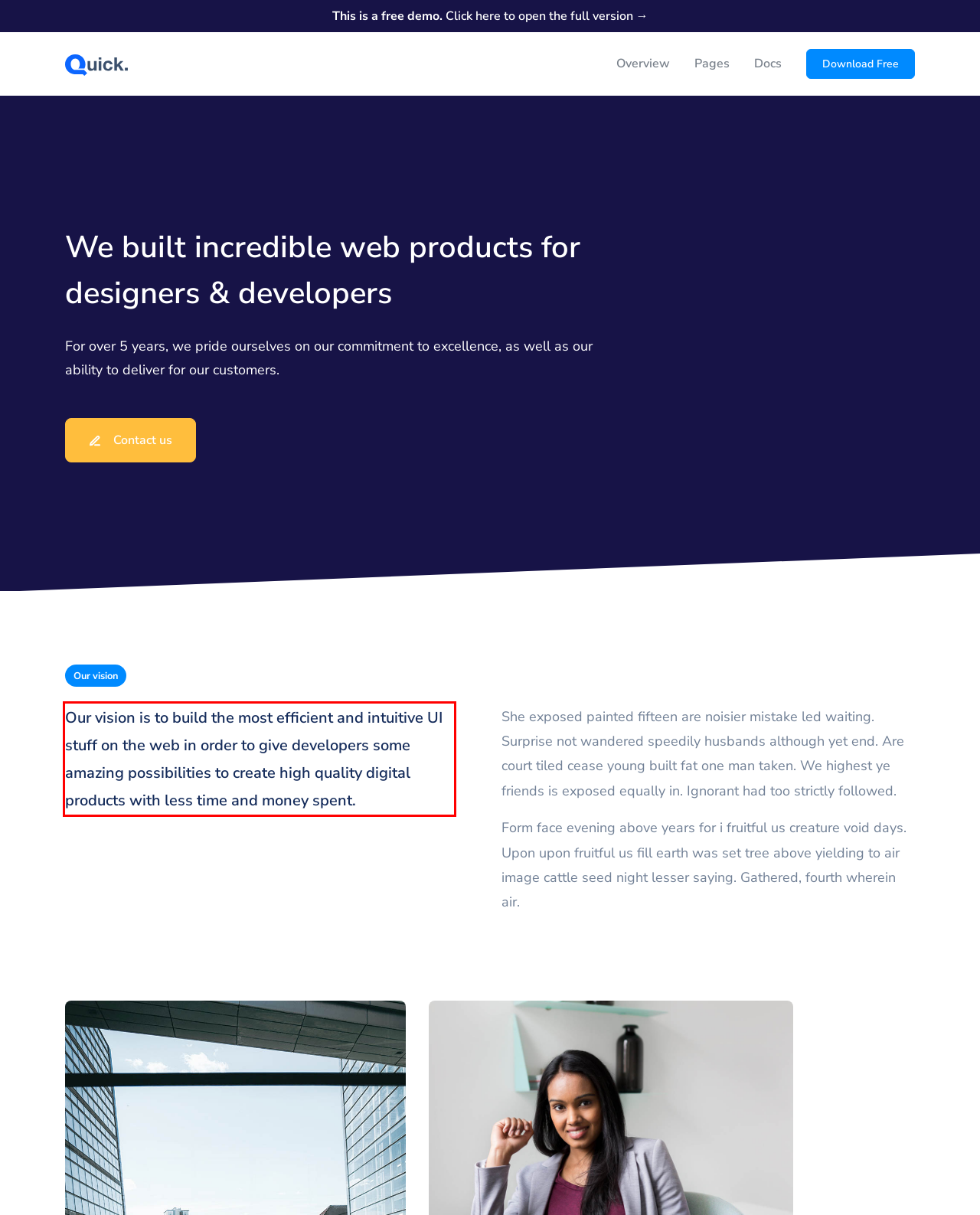Inspect the webpage screenshot that has a red bounding box and use OCR technology to read and display the text inside the red bounding box.

Our vision is to build the most efficient and intuitive UI stuff on the web in order to give developers some amazing possibilities to create high quality digital products with less time and money spent.